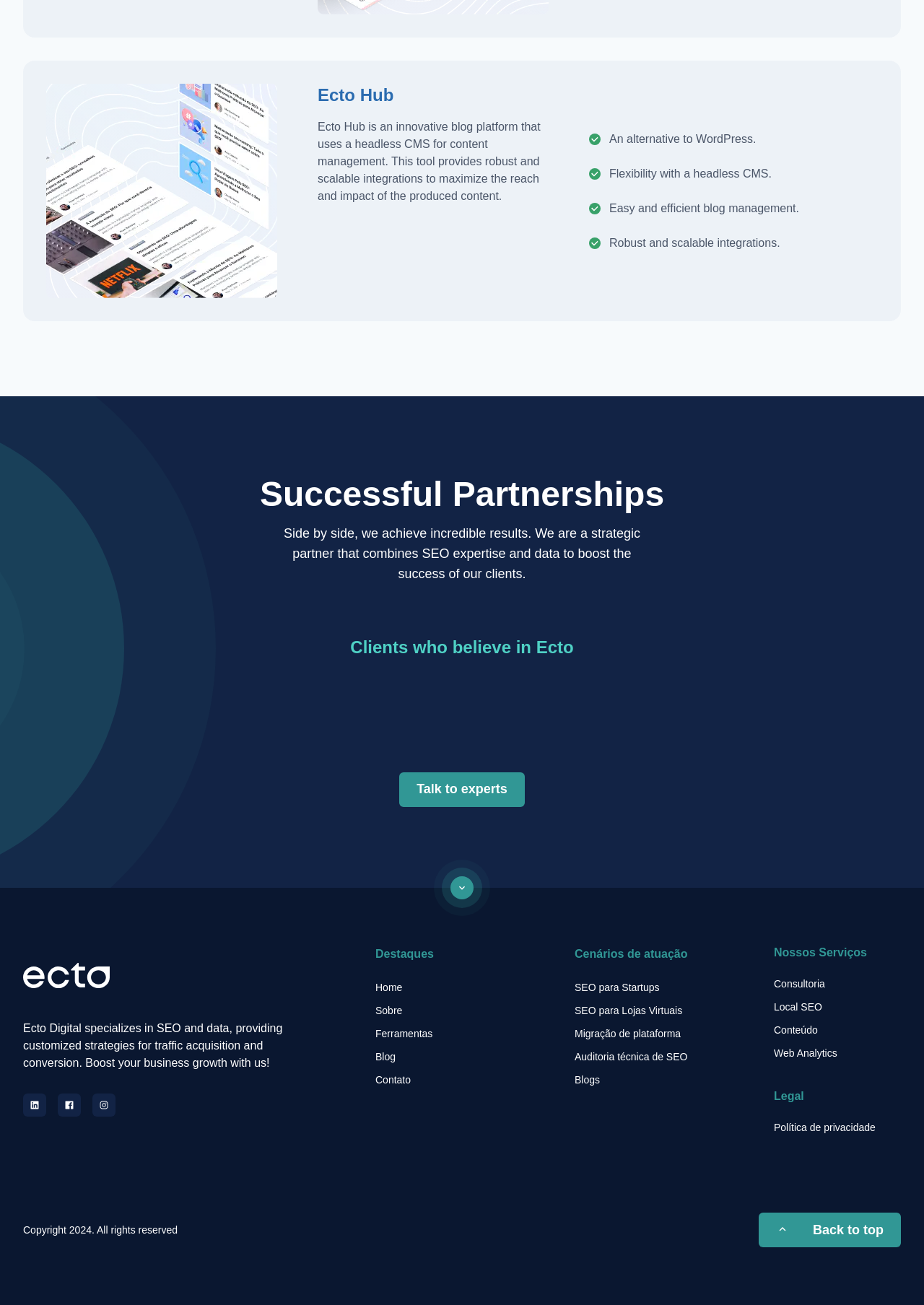Please answer the following question using a single word or phrase: How many clients are showcased?

3